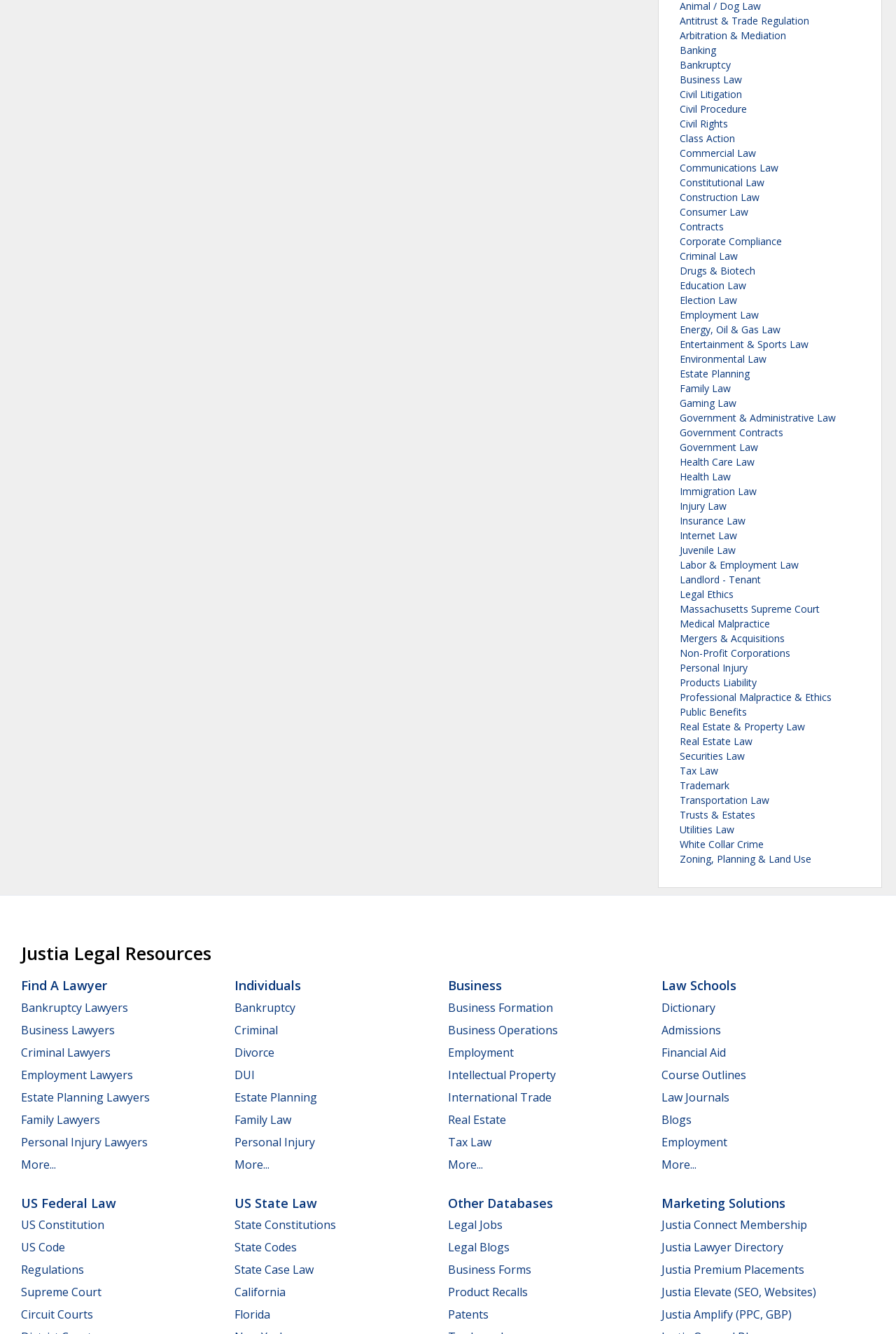Please specify the bounding box coordinates of the region to click in order to perform the following instruction: "Click on Business Formation".

[0.5, 0.749, 0.617, 0.761]